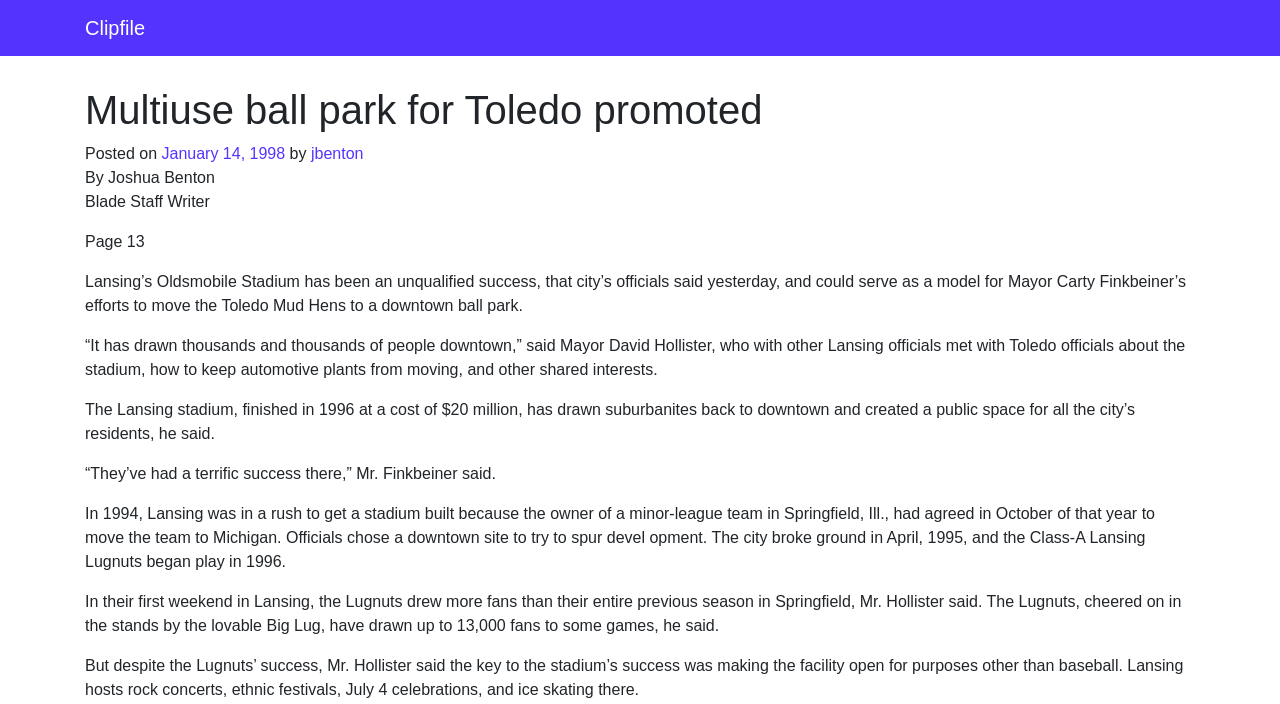What is the name of the stadium mentioned in the article?
Look at the screenshot and provide an in-depth answer.

The article mentions that Lansing's Oldsmobile Stadium has been an unqualified success and could serve as a model for Mayor Carty Finkbeiner's efforts to move the Toledo Mud Hens to a downtown ball park.